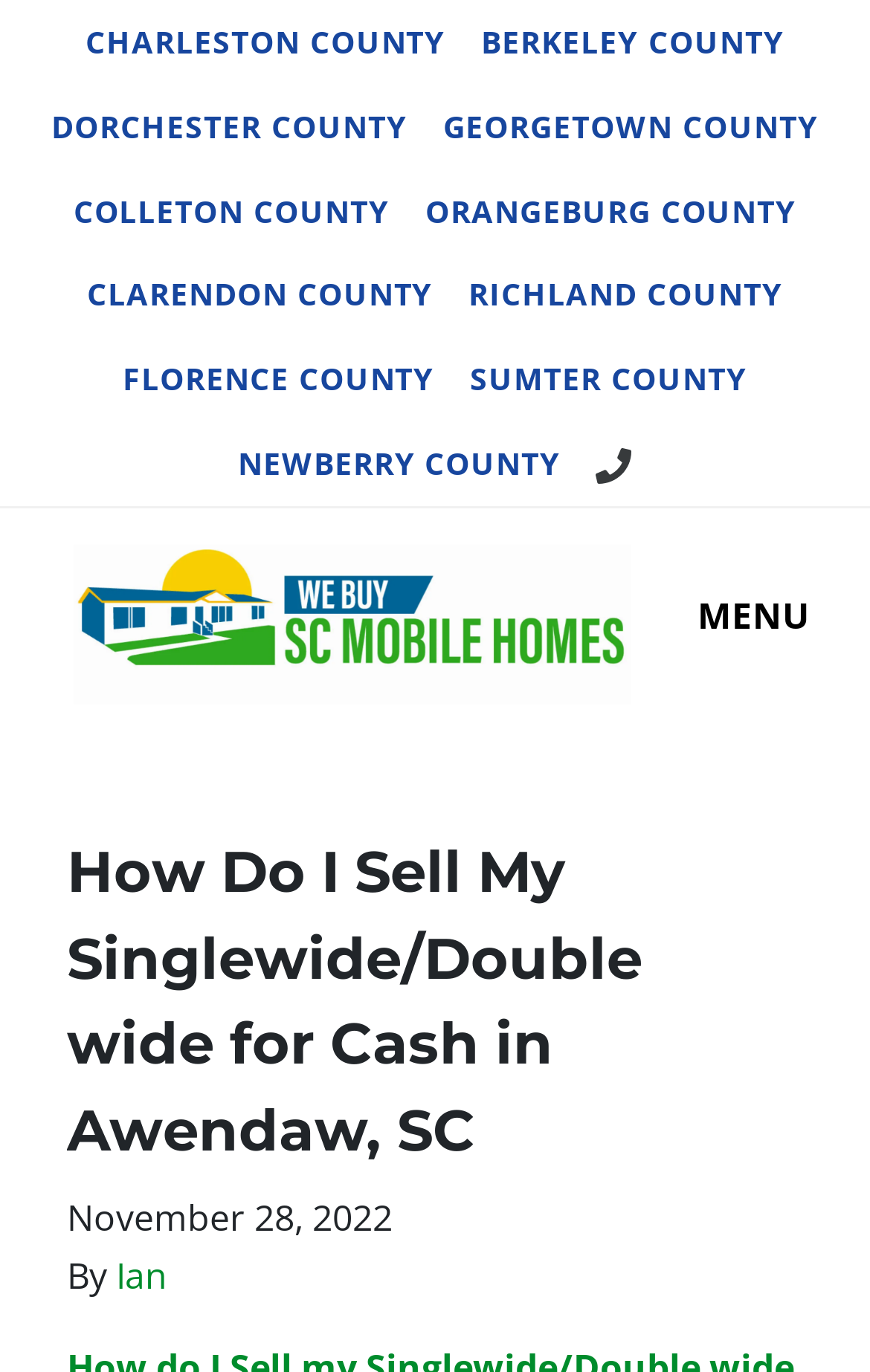Specify the bounding box coordinates of the region I need to click to perform the following instruction: "Call Us Today!". The coordinates must be four float numbers in the range of 0 to 1, i.e., [left, top, right, bottom].

[0.665, 0.307, 0.747, 0.368]